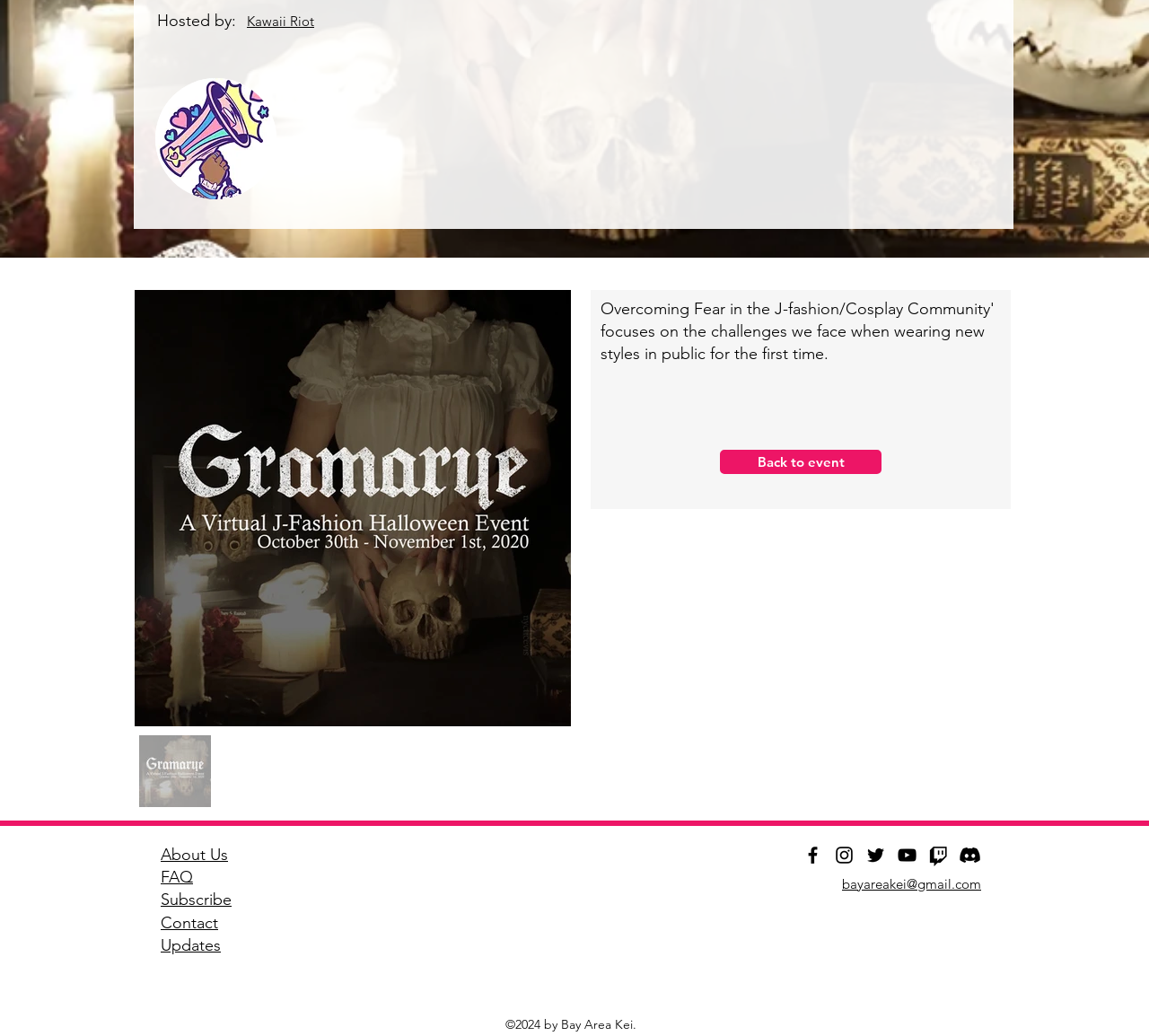Based on the element description: "Kawaii Riot", identify the UI element and provide its bounding box coordinates. Use four float numbers between 0 and 1, [left, top, right, bottom].

[0.215, 0.012, 0.273, 0.029]